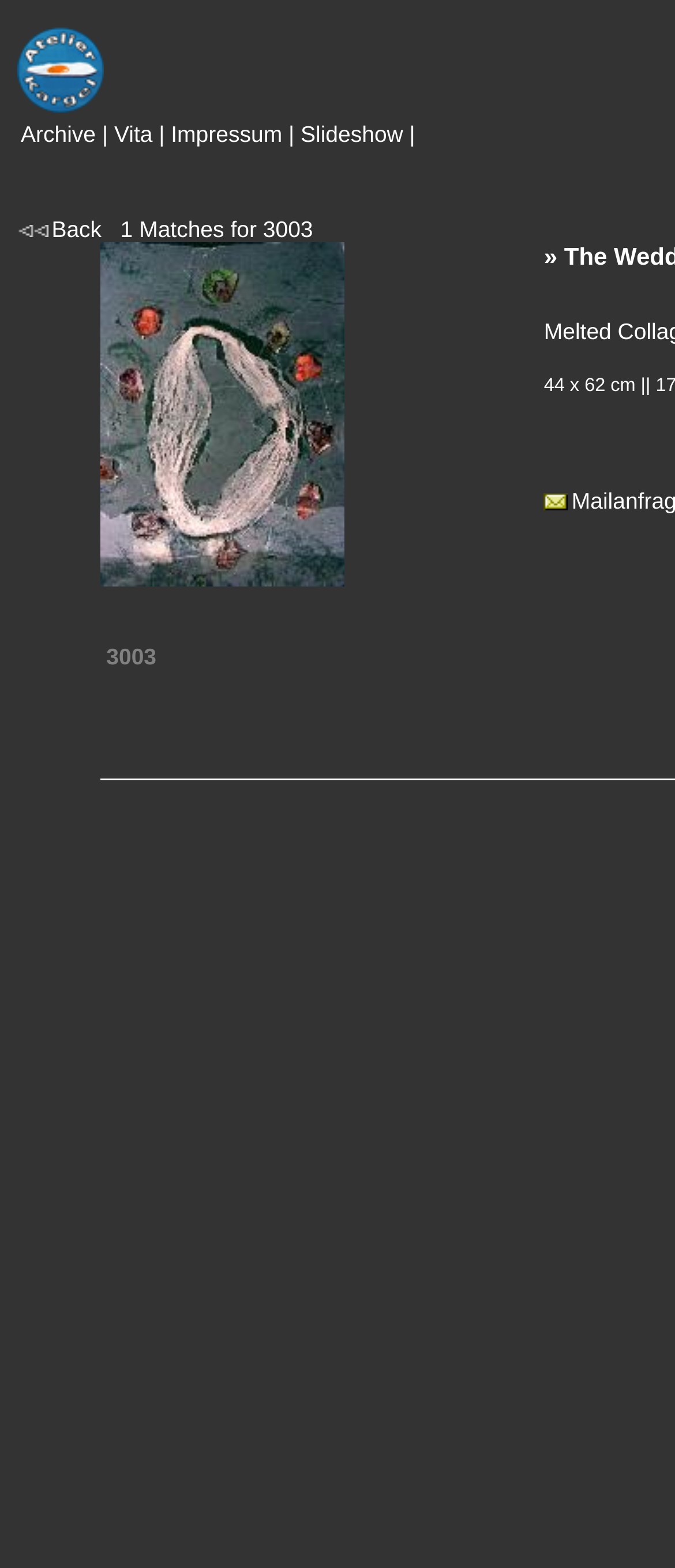How many matches are there for the current search?
Please answer using one word or phrase, based on the screenshot.

3003